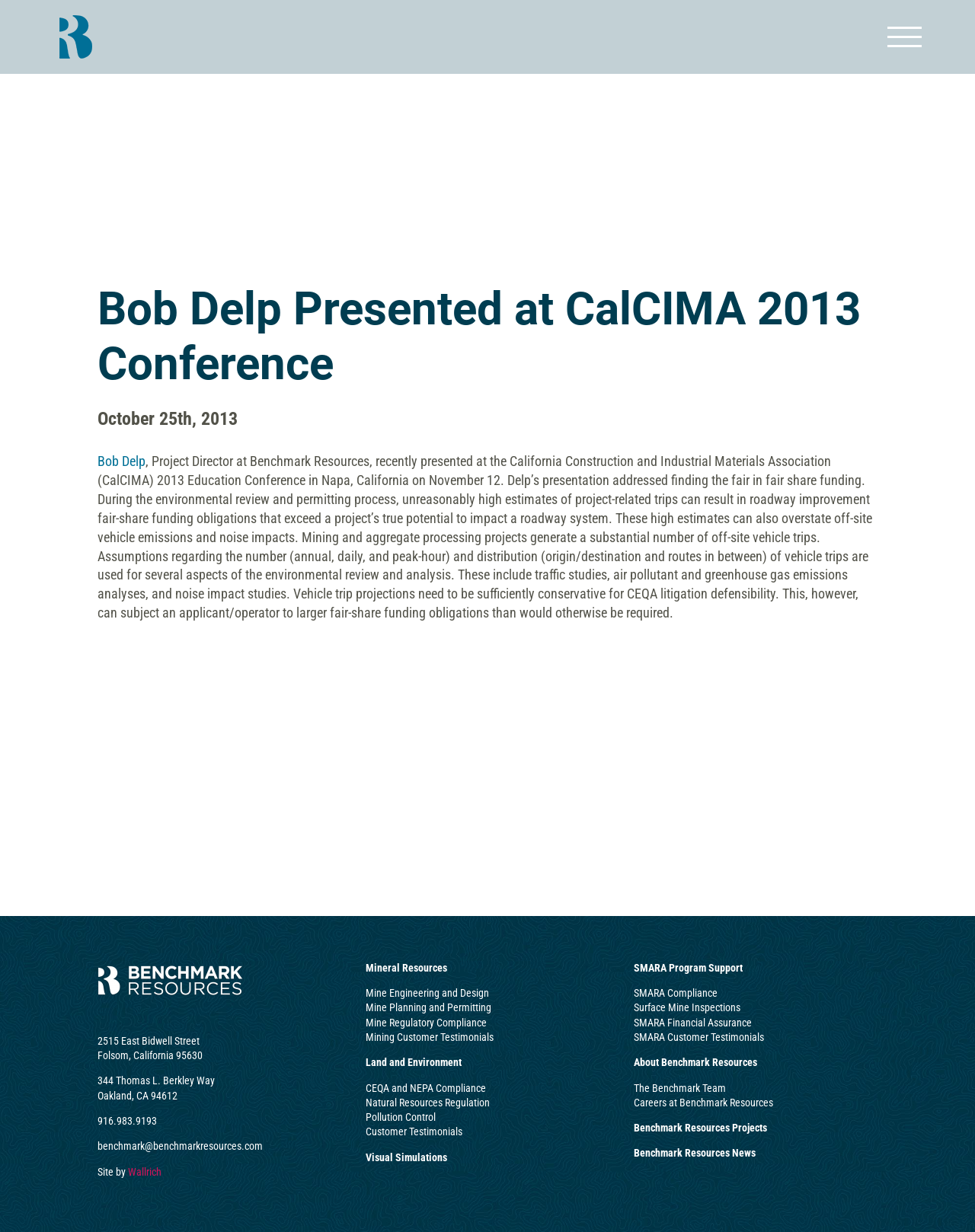What is the name of the company that designed the website?
Your answer should be a single word or phrase derived from the screenshot.

Wallrich